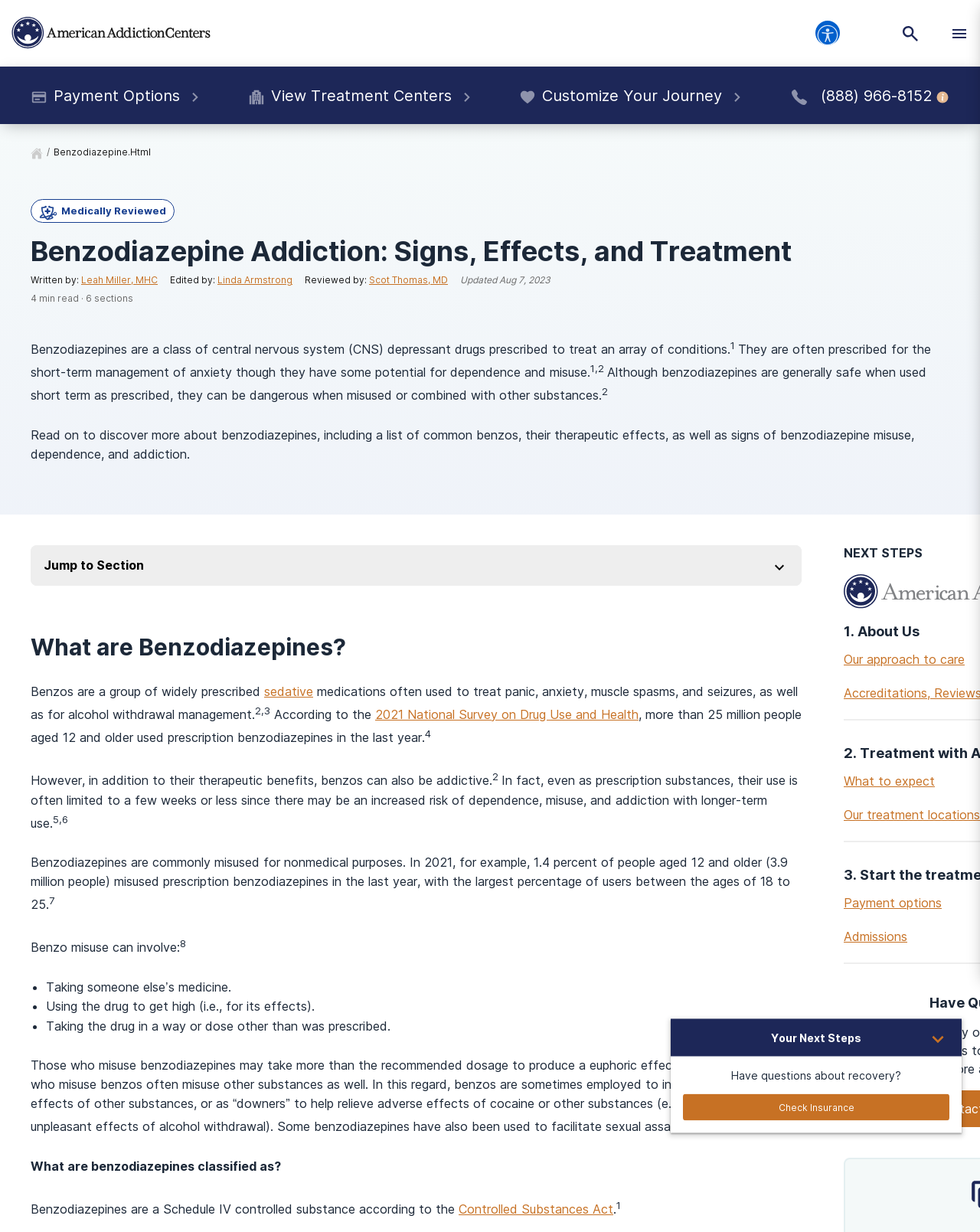Given the element description: "sedative", predict the bounding box coordinates of this UI element. The coordinates must be four float numbers between 0 and 1, given as [left, top, right, bottom].

[0.27, 0.555, 0.32, 0.567]